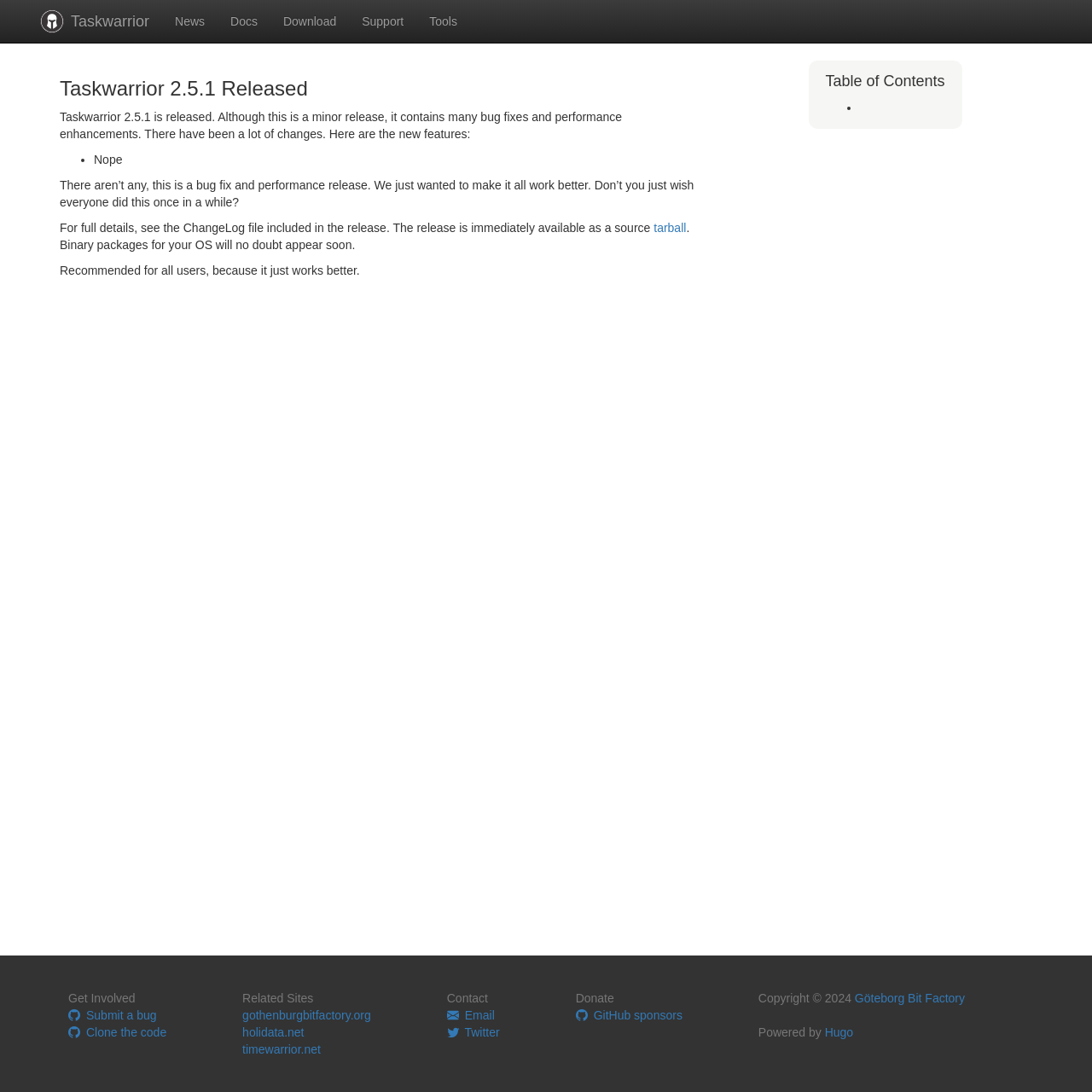Please locate the bounding box coordinates for the element that should be clicked to achieve the following instruction: "Get involved by submitting a bug". Ensure the coordinates are given as four float numbers between 0 and 1, i.e., [left, top, right, bottom].

[0.062, 0.923, 0.143, 0.936]